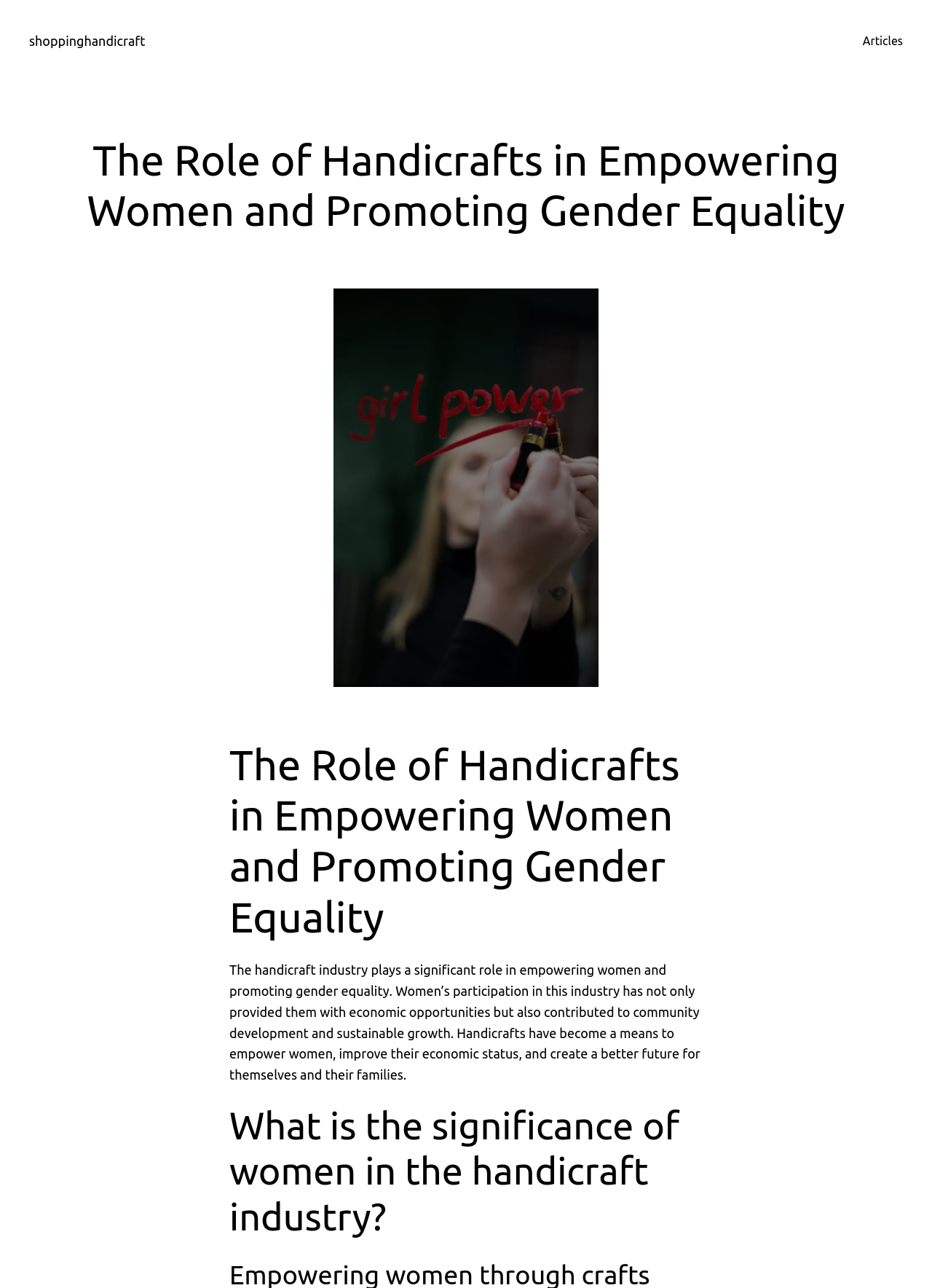Using the information in the image, could you please answer the following question in detail:
What is the woman in the image holding?

I found the answer by examining the image element with the description 'woman in black shirt holding red lipstick'. This image is a prominent visual element on the webpage, and the description provides a clear answer to the question.